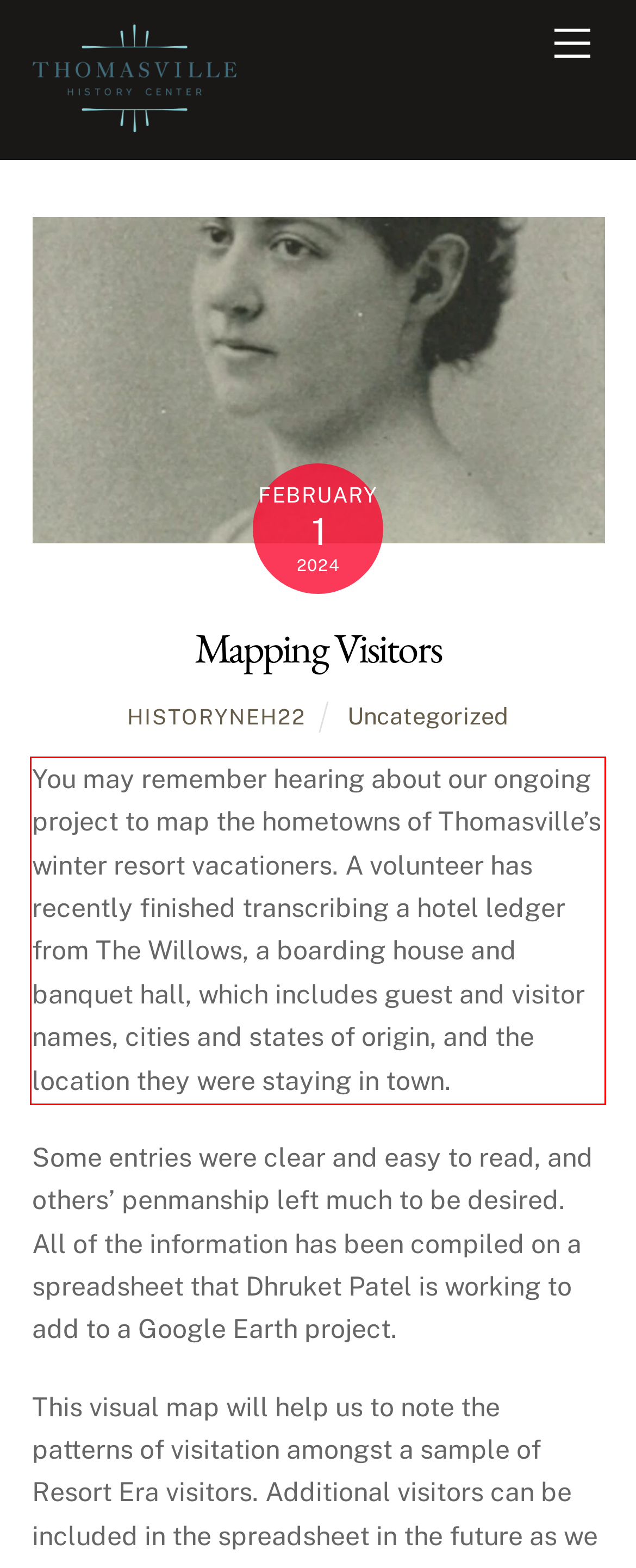Look at the provided screenshot of the webpage and perform OCR on the text within the red bounding box.

You may remember hearing about our ongoing project to map the hometowns of Thomasville’s winter resort vacationers. A volunteer has recently finished transcribing a hotel ledger from The Willows, a boarding house and banquet hall, which includes guest and visitor names, cities and states of origin, and the location they were staying in town.